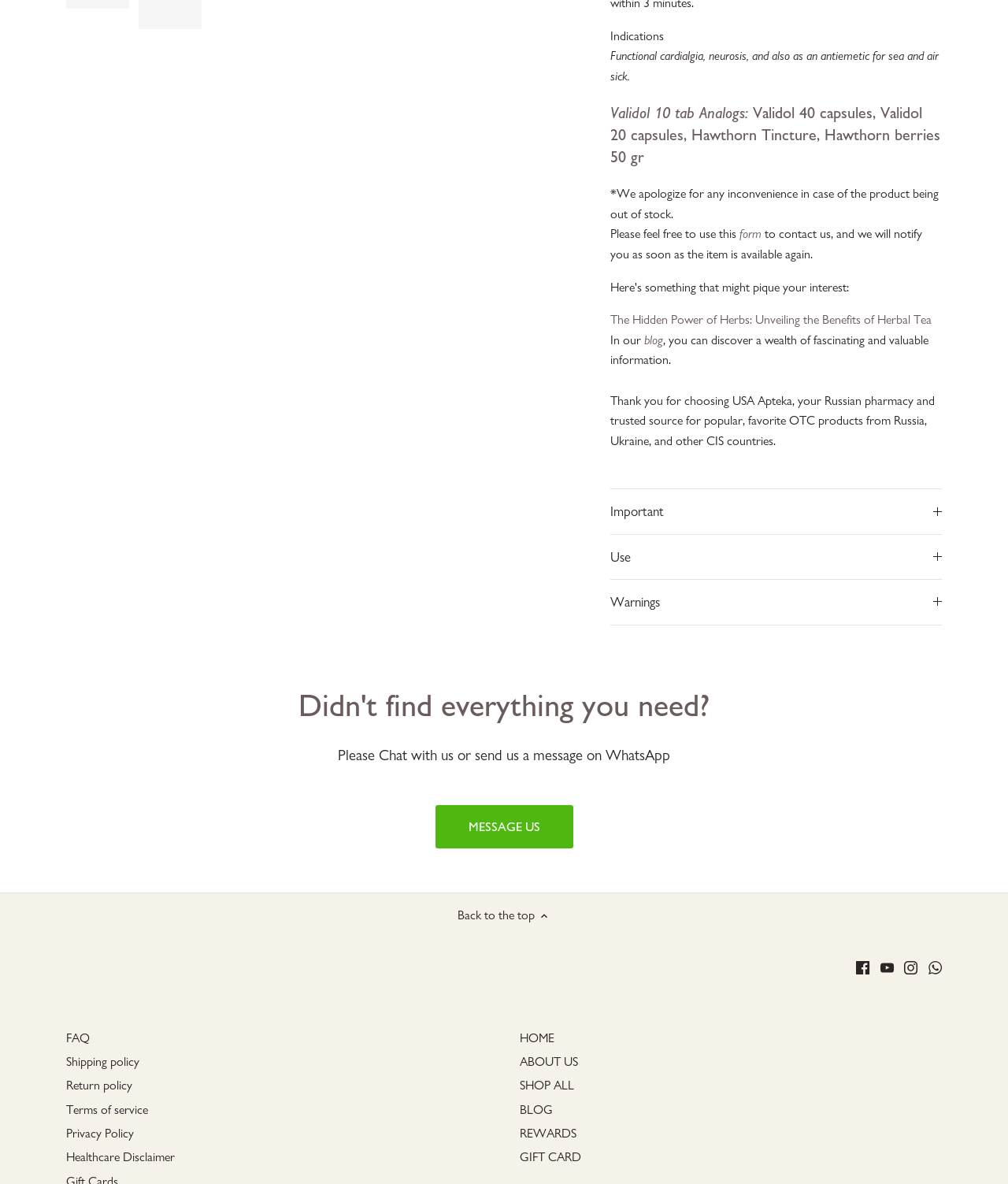How can I get in touch with the website?
Look at the image and answer the question using a single word or phrase.

Chat or WhatsApp